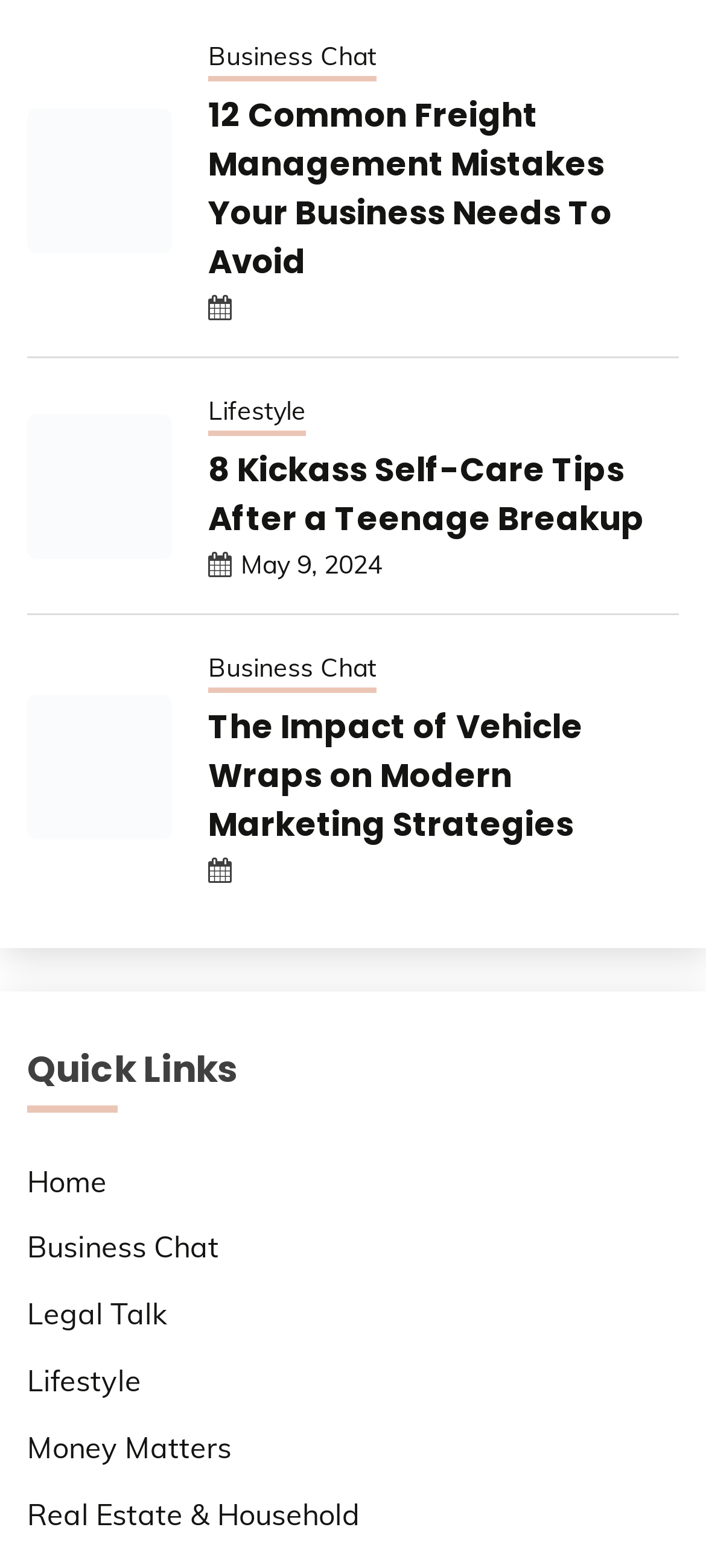What is the date mentioned on the webpage?
Please respond to the question with a detailed and thorough explanation.

I found the link 'May 9, 2024' on the webpage, which appears to be a date.